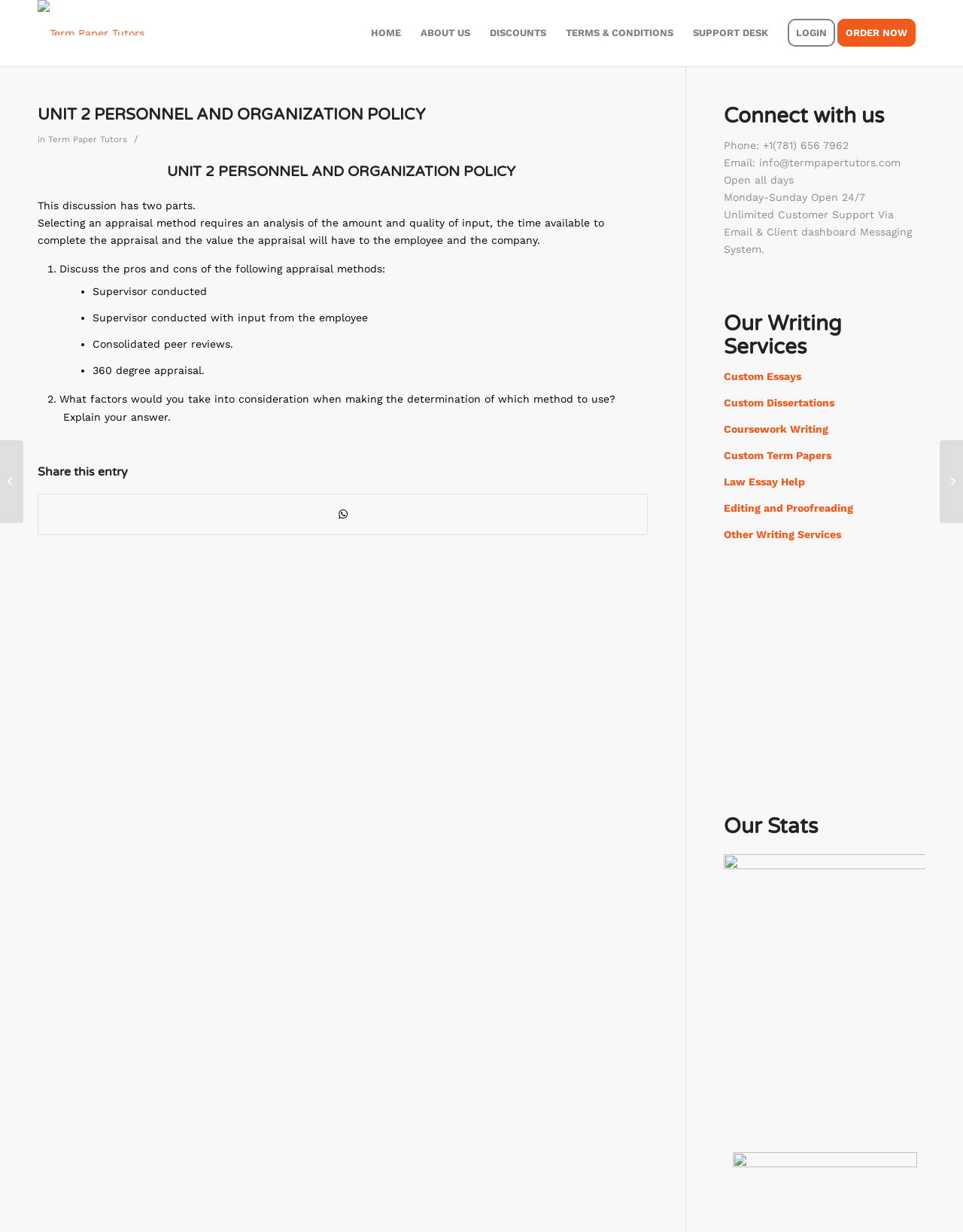Write an elaborate caption that captures the essence of the webpage.

This webpage is about UNIT 2 PERSONNEL AND ORGANIZATION POLICY, specifically a term paper tutoring service. At the top, there is a logo and a link to "Term Paper Tutors" on the left, followed by a horizontal menu bar with 7 menu items: HOME, ABOUT US, DISCOUNTS, TERMS & CONDITIONS, SUPPORT DESK, LOGIN, and ORDER NOW.

Below the menu bar, there is a main content area that takes up most of the page. It starts with a heading that repeats the title "UNIT 2 PERSONNEL AND ORGANIZATION POLICY" followed by a brief description of the discussion topic, which has two parts. The first part discusses the pros and cons of different appraisal methods, including supervisor-conducted, supervisor-conducted with input from the employee, consolidated peer reviews, and 360-degree appraisal. The second part asks about the factors to consider when determining which method to use.

On the right side of the page, there are three sections. The top section is headed "Connect with us" and provides contact information, including phone number, email, and operating hours. The middle section is headed "Our Writing Services" and lists 8 services offered, including custom essays, dissertations, coursework writing, and editing and proofreading. The bottom section is headed "Our Stats" and has a link with an icon, but the content is not specified.

There are also two links on the left side of the page, one above the main content area and one below, which appear to be related to assignments or discussions.